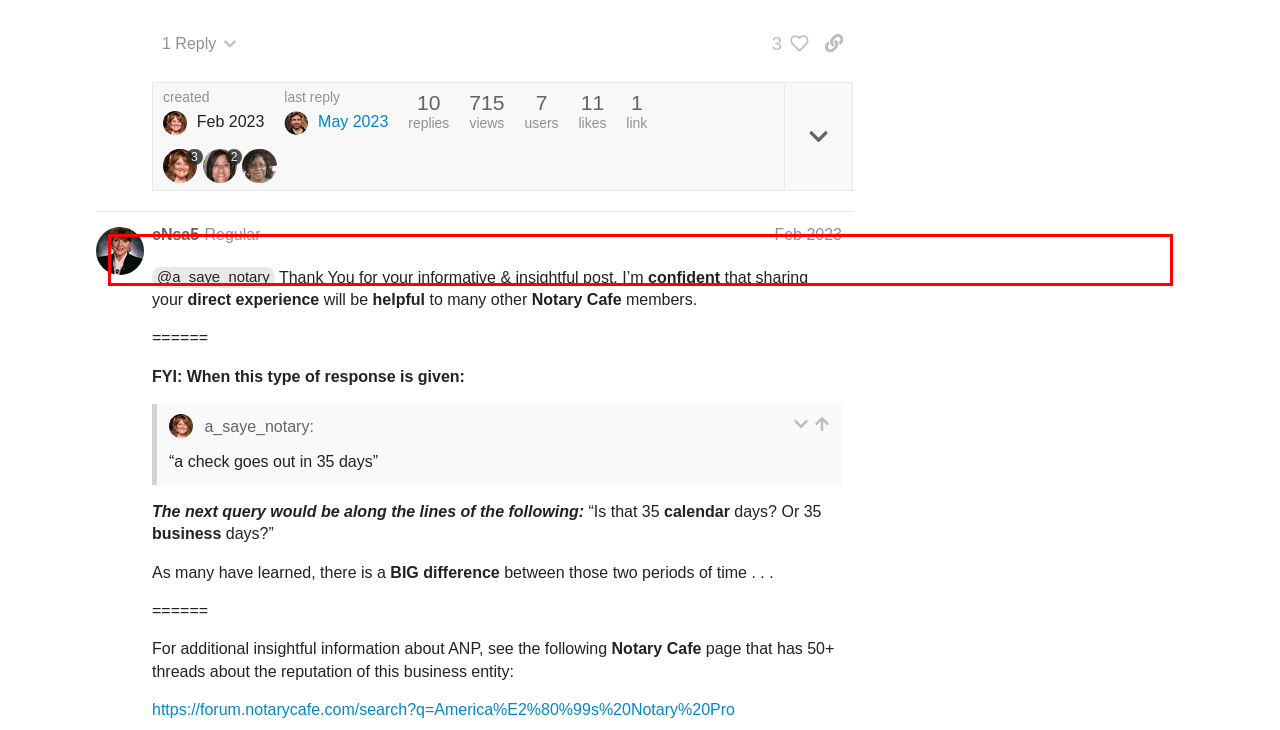Please perform OCR on the text content within the red bounding box that is highlighted in the provided webpage screenshot.

Moderators have special authority; they are responsible for this forum. But so are you. With your help, moderators can be community facilitators, not just janitors or police.